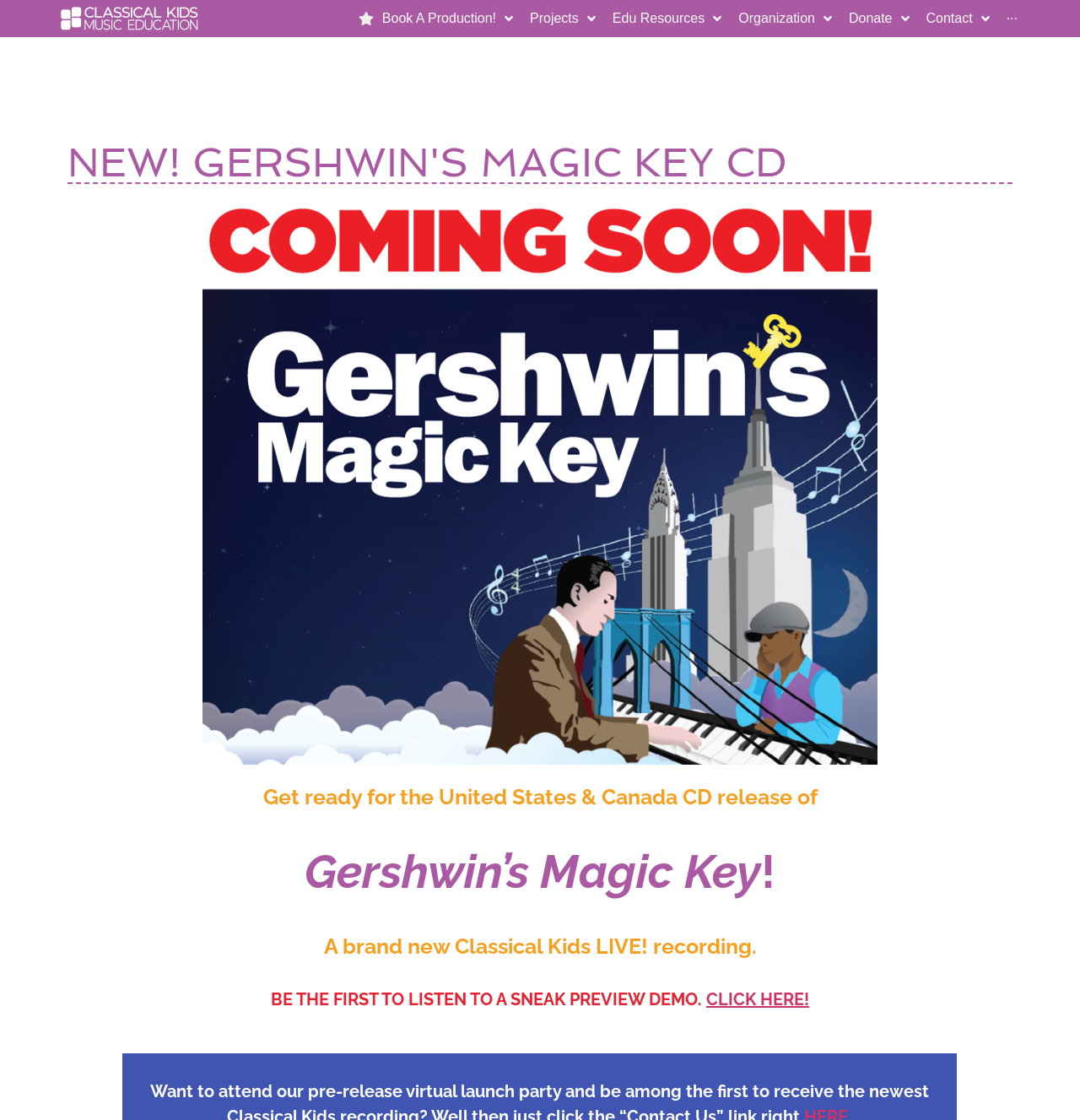Locate the bounding box coordinates of the item that should be clicked to fulfill the instruction: "Buy MUSIC".

[0.841, 0.041, 0.938, 0.074]